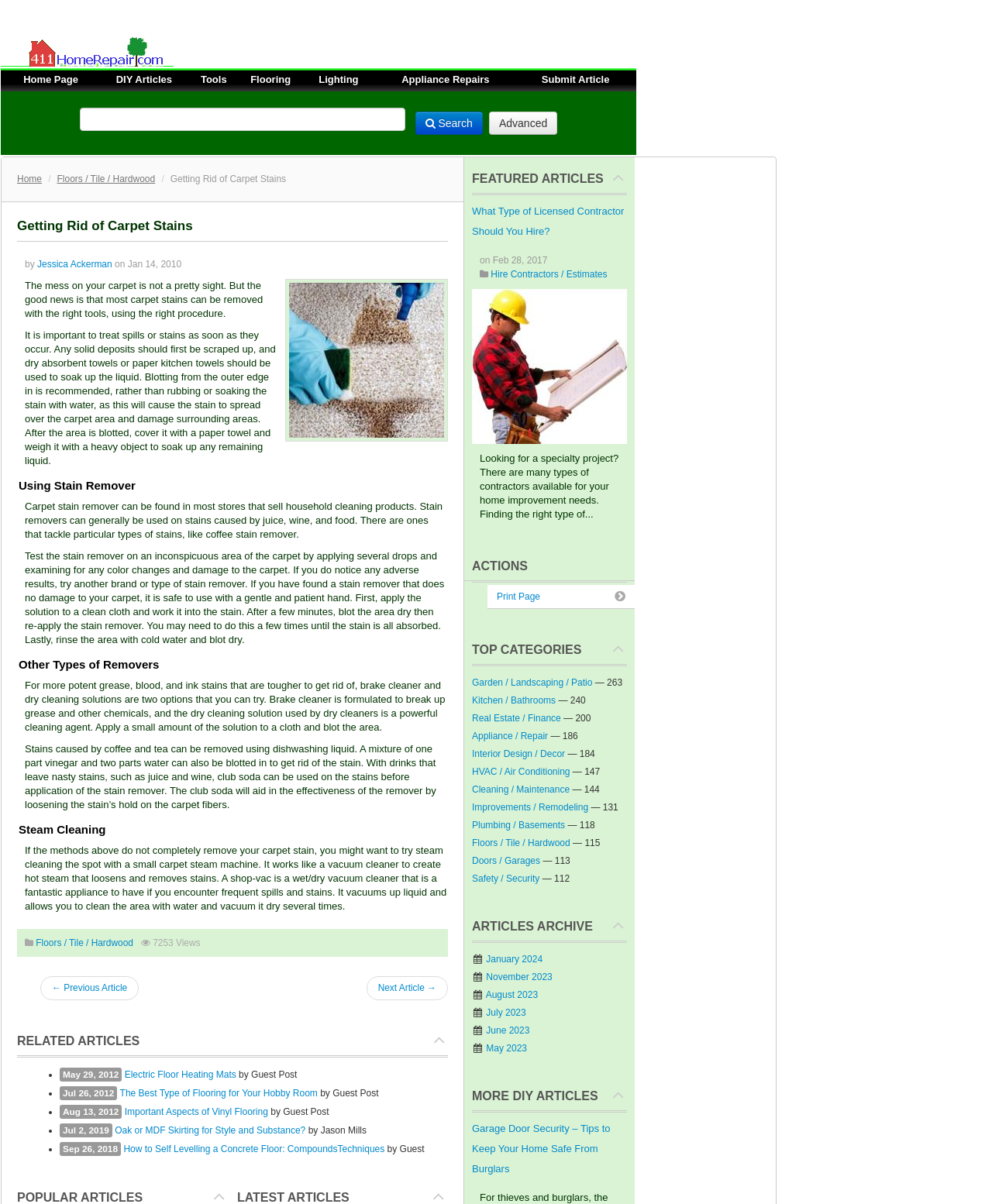For the given element description Appliance Repairs, determine the bounding box coordinates of the UI element. The coordinates should follow the format (top-left x, top-left y, bottom-right x, bottom-right y) and be within the range of 0 to 1.

[0.405, 0.061, 0.493, 0.071]